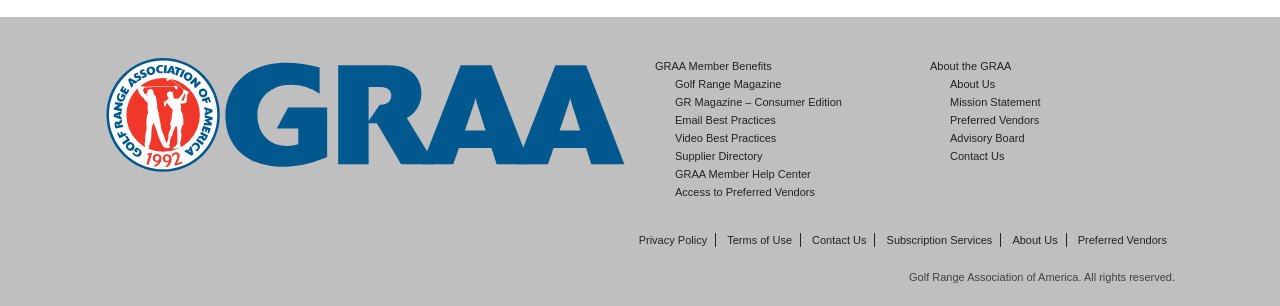Please specify the bounding box coordinates of the area that should be clicked to accomplish the following instruction: "Access Supplier Directory". The coordinates should consist of four float numbers between 0 and 1, i.e., [left, top, right, bottom].

[0.527, 0.491, 0.596, 0.53]